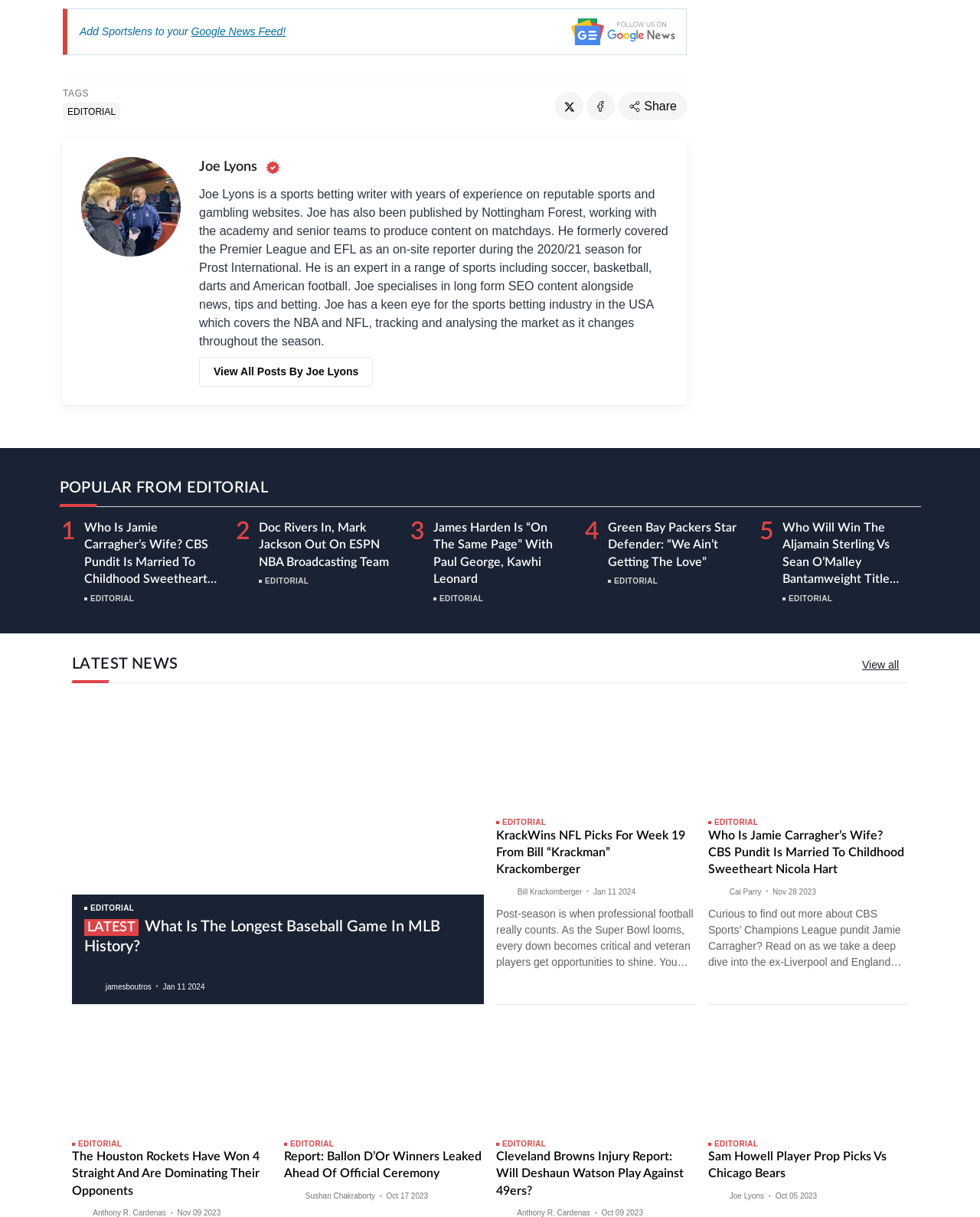Using the information in the image, give a comprehensive answer to the question: 
What is the format of the 'LATEST NEWS' section?

I found the answer by looking at the 'LATEST NEWS' section, which is located at [0.064, 0.538, 0.936, 0.561]. The section consists of a heading and a list of links, including 'Longest Game In MLB History' and 'What Is The Longest Baseball Game In MLB History?'. This suggests that the format of the section is a list of links.